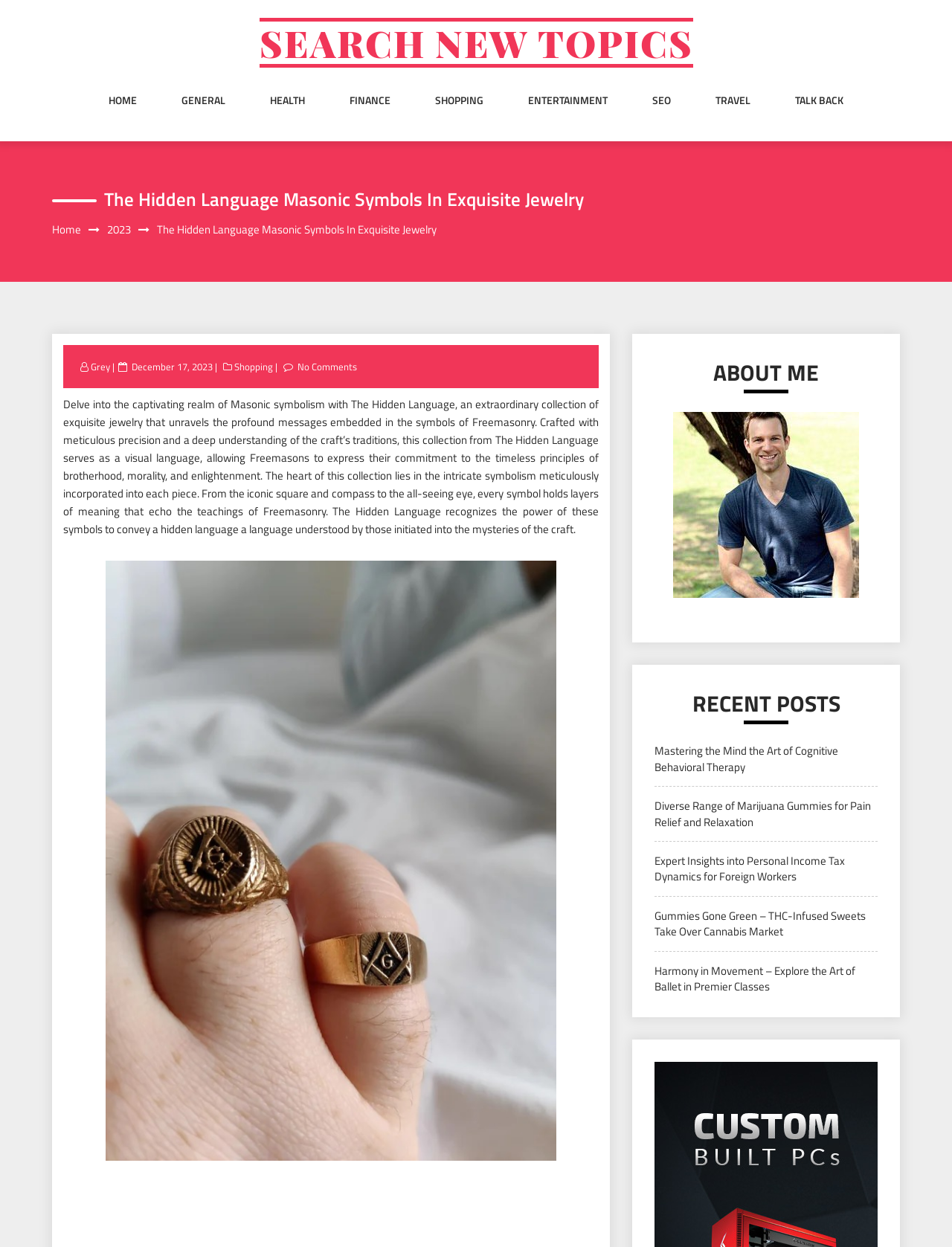Find the bounding box coordinates for the area you need to click to carry out the instruction: "Learn about Mastering the Mind the Art of Cognitive Behavioral Therapy". The coordinates should be four float numbers between 0 and 1, indicated as [left, top, right, bottom].

[0.688, 0.595, 0.88, 0.622]